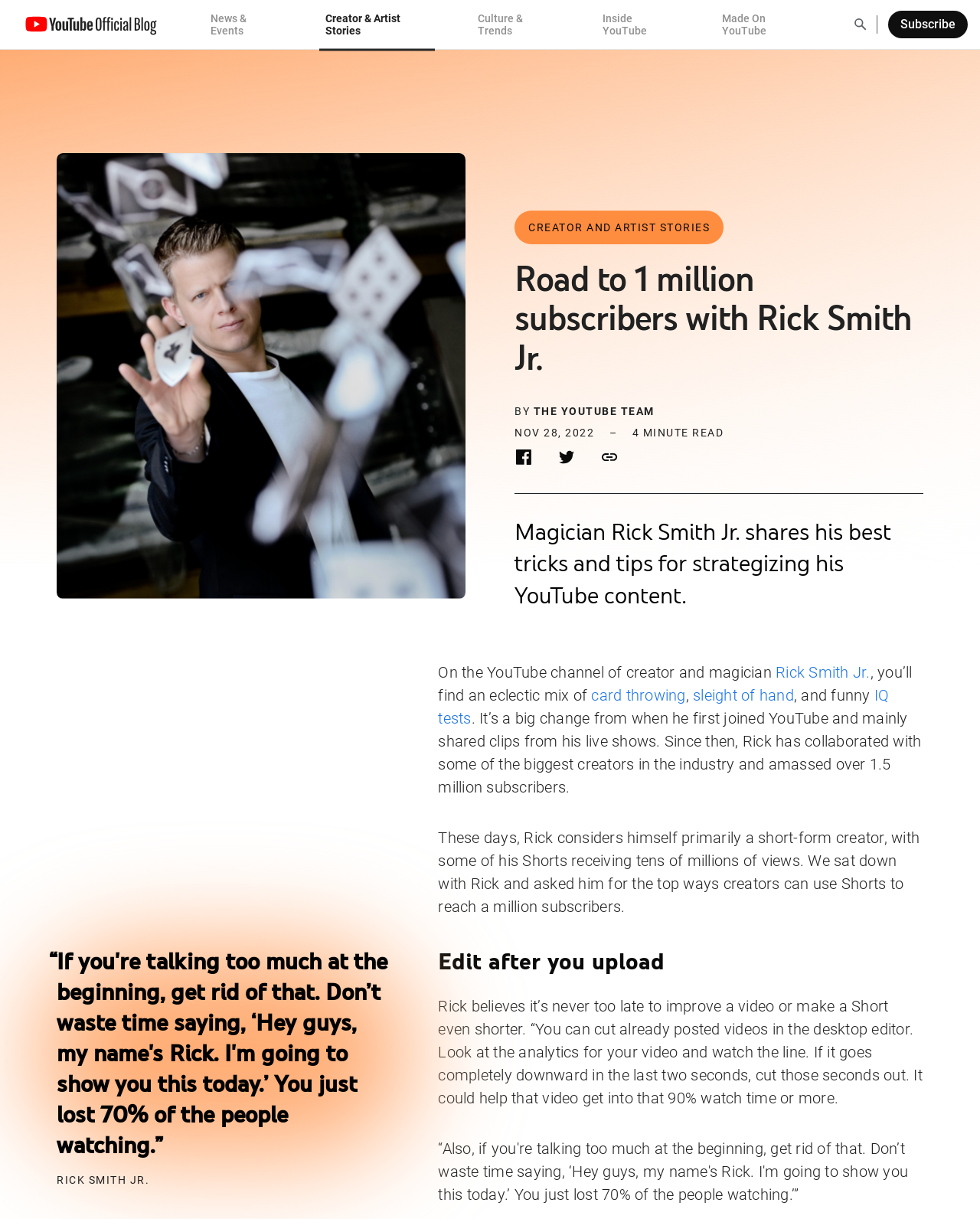How many subscribers does Rick Smith Jr. have?
Look at the image and provide a detailed response to the question.

I found the answer by reading the article's content, specifically the sentence 'Since then, Rick has collaborated with some of the biggest creators in the industry and amassed over 1.5 million subscribers.' which mentions the number of subscribers.